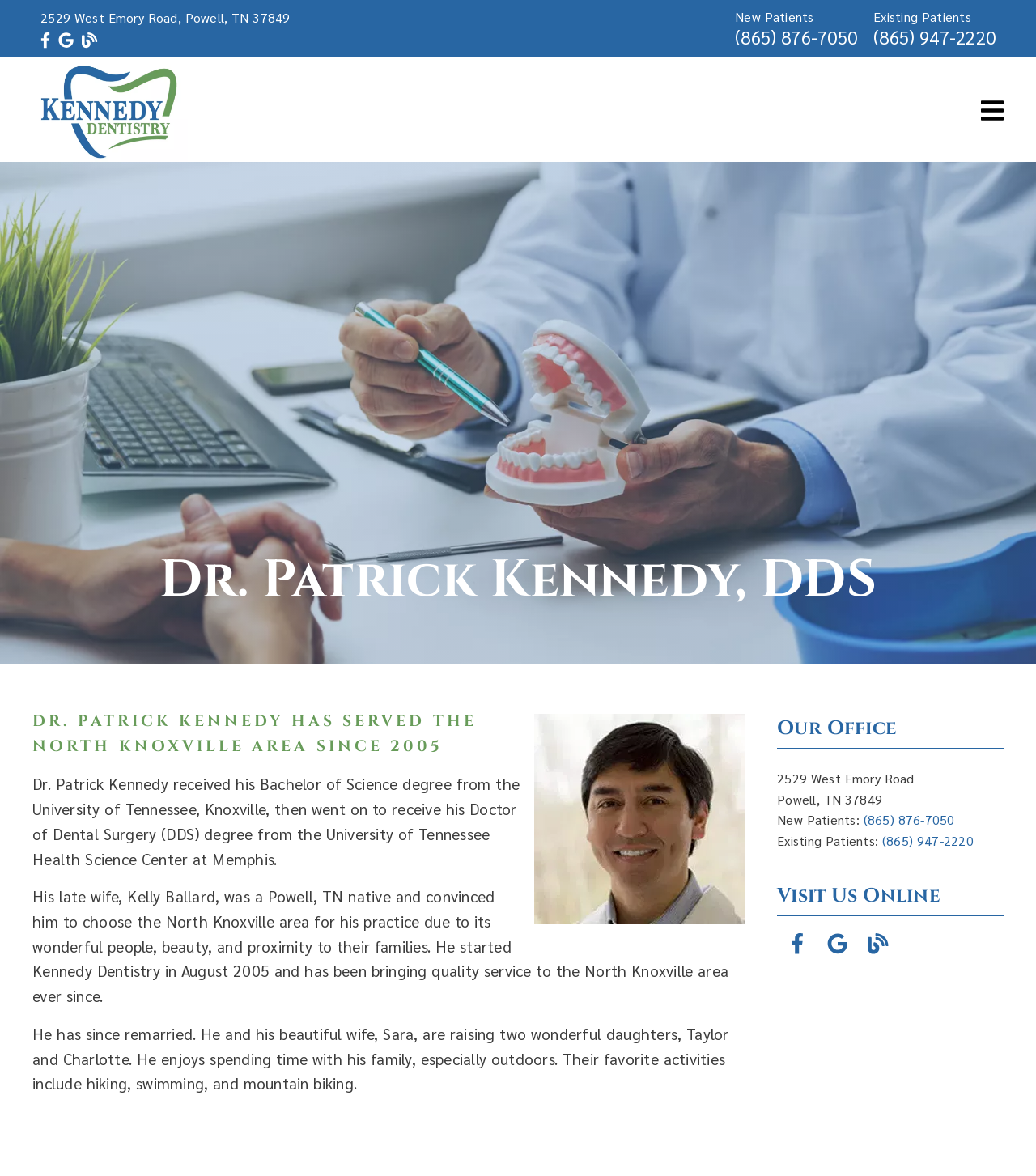Please analyze the image and give a detailed answer to the question:
What services does Dr. Patrick Kennedy's dental office offer?

I found the services offered by Dr. Patrick Kennedy's dental office by looking at the image elements at the bottom of the webpage, which display icons and text describing the services as 'Orthodontist Powell TN', 'TMJ Dentist Powell TN', 'Emergency Dentist Powell TN', and 'Invisalign in Powell TN'.